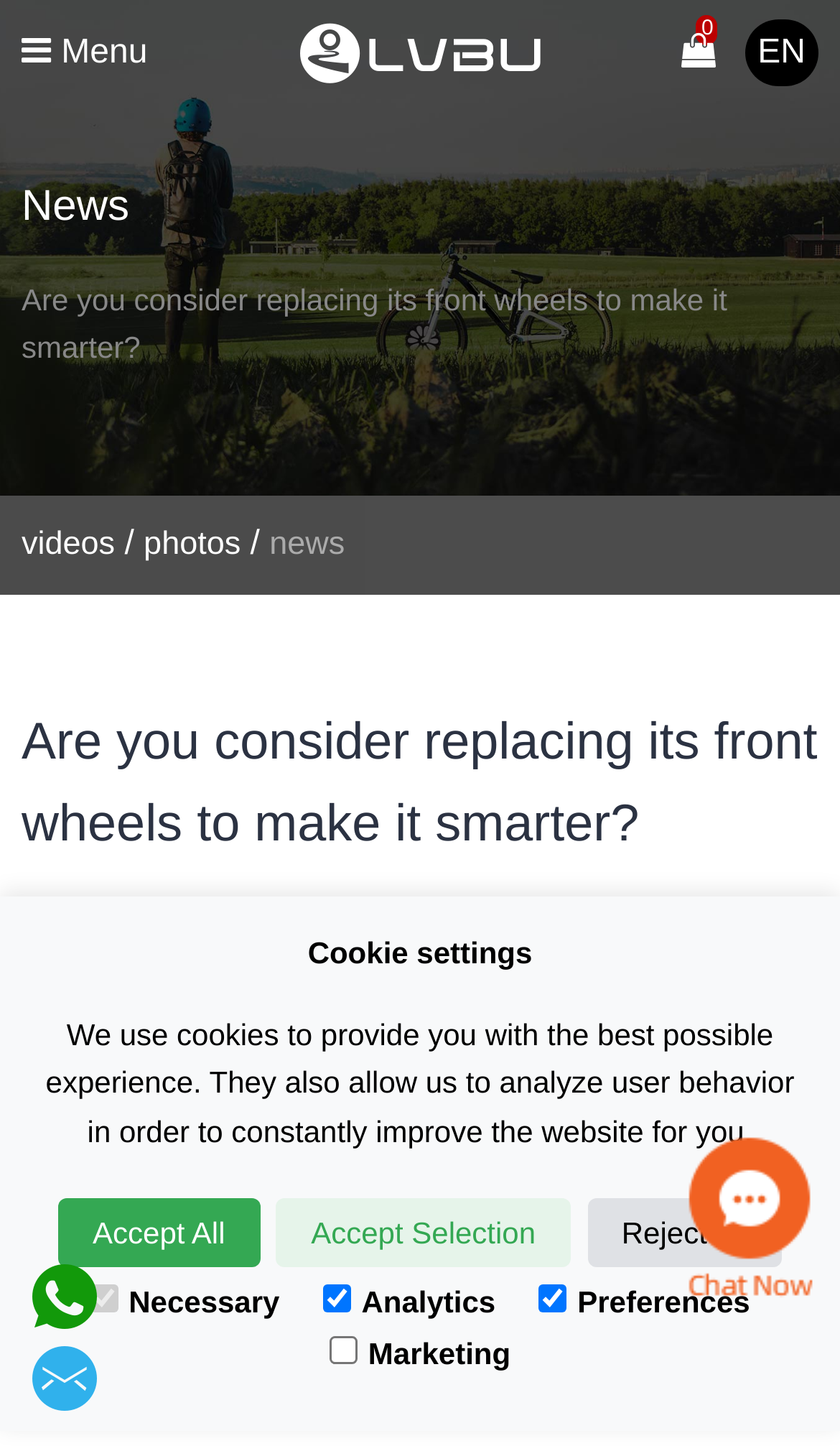Identify the bounding box coordinates for the region of the element that should be clicked to carry out the instruction: "Click the EN button". The bounding box coordinates should be four float numbers between 0 and 1, i.e., [left, top, right, bottom].

[0.887, 0.014, 0.974, 0.06]